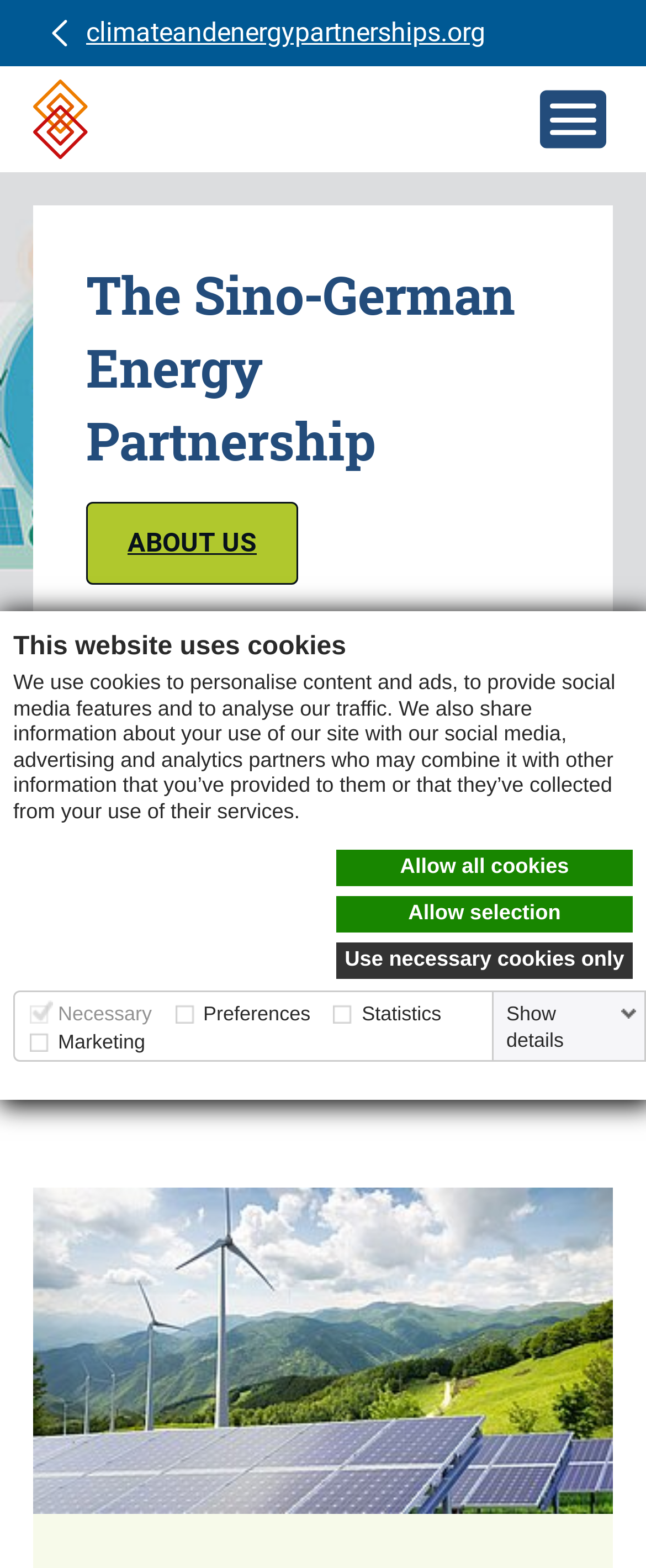Please provide the main heading of the webpage content.

The Sino-German Energy Partnership